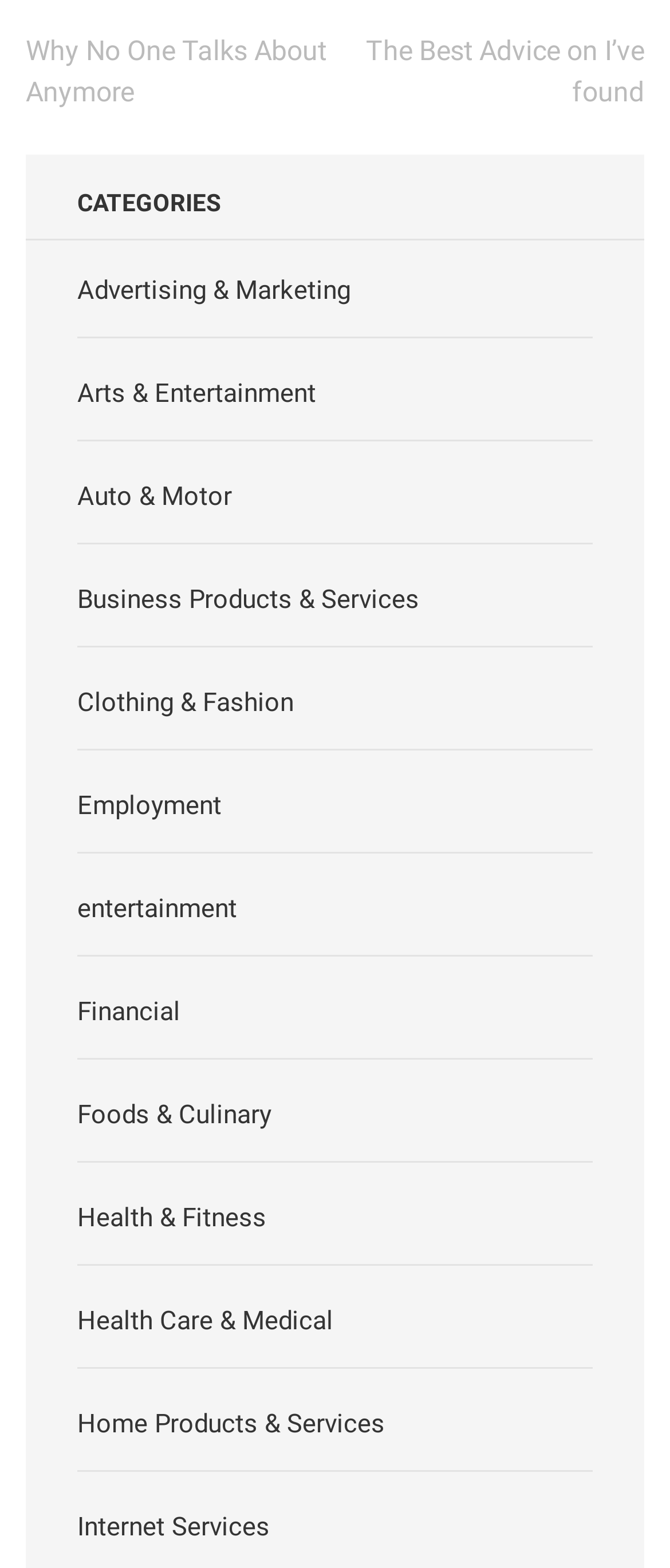What is the last category listed on the webpage?
Using the visual information, answer the question in a single word or phrase.

Internet Services